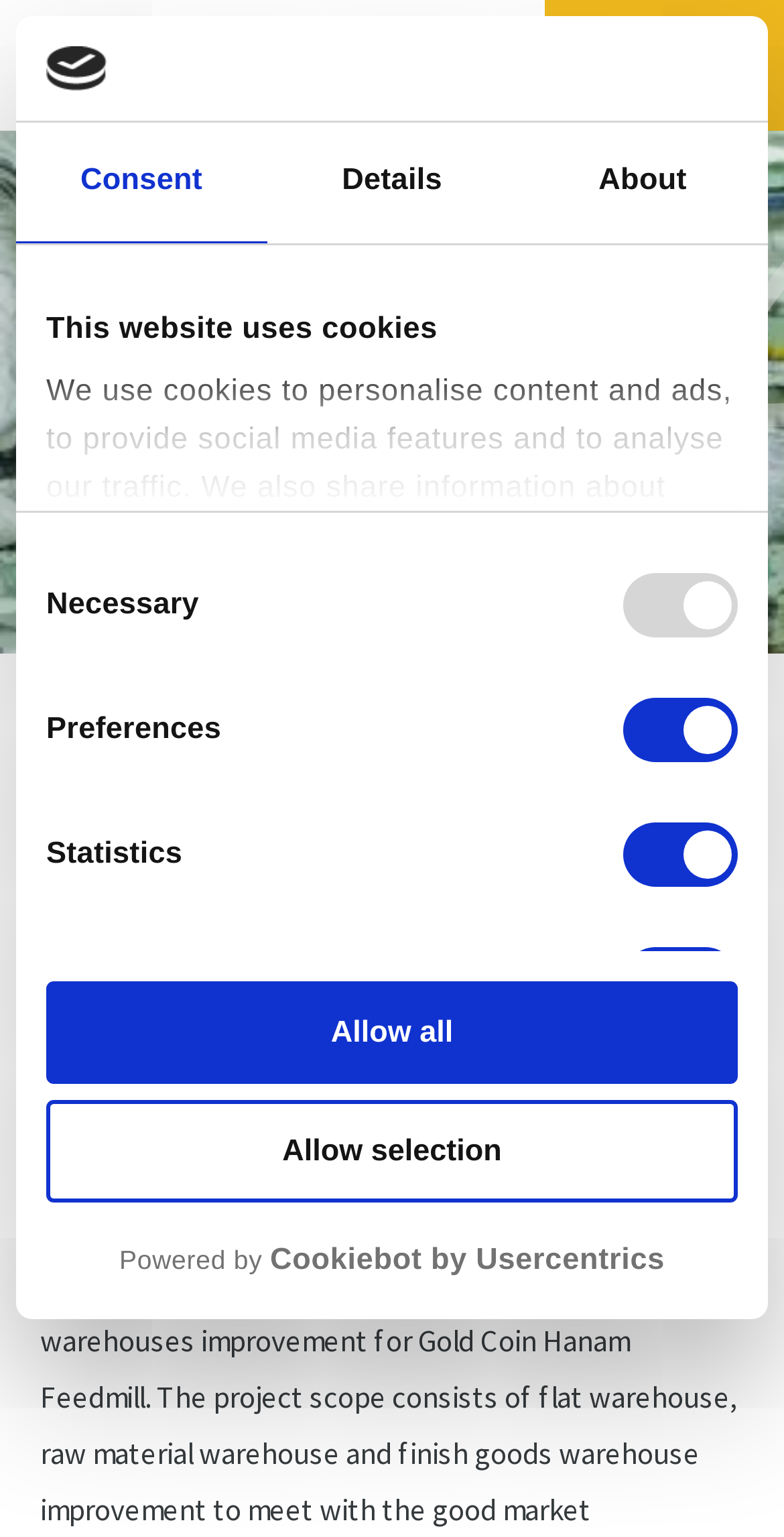Find the bounding box coordinates for the area that should be clicked to accomplish the instruction: "Go to HOME".

[0.051, 0.478, 0.146, 0.508]